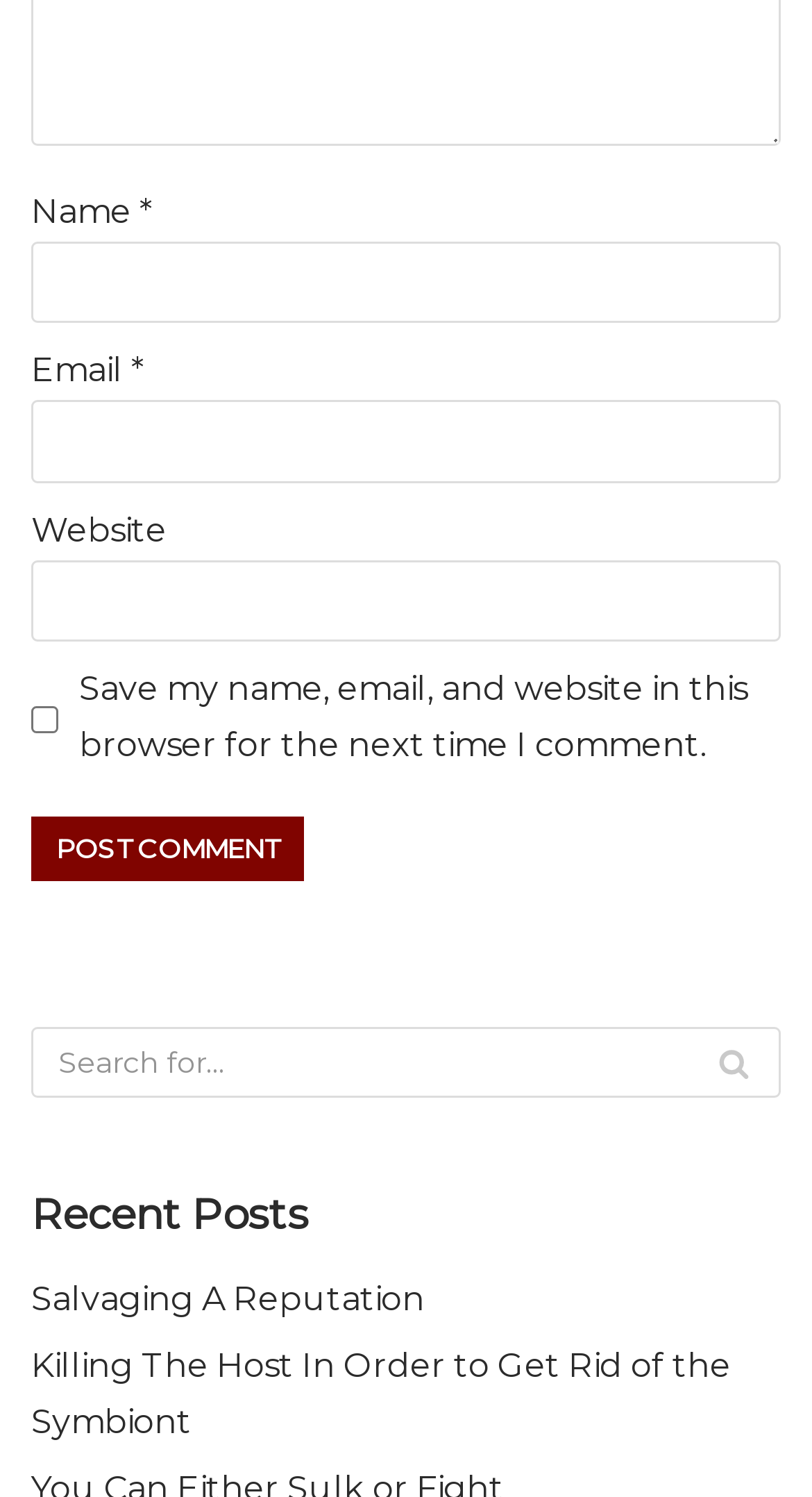Please locate the bounding box coordinates of the element that should be clicked to achieve the given instruction: "Read the Recent Posts".

[0.038, 0.795, 0.379, 0.828]